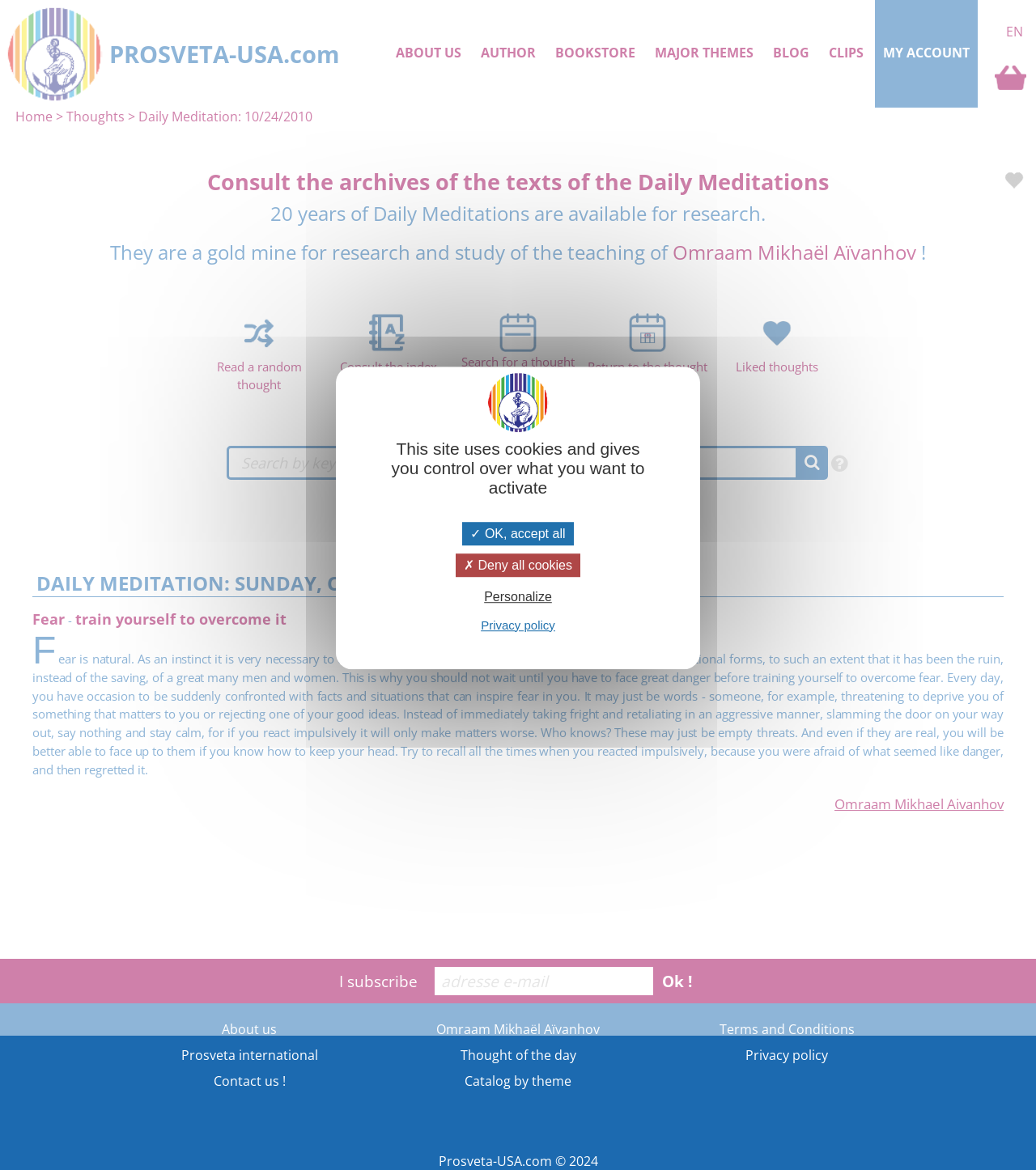Please determine the bounding box coordinates for the element that should be clicked to follow these instructions: "Read a random thought".

[0.191, 0.267, 0.309, 0.337]